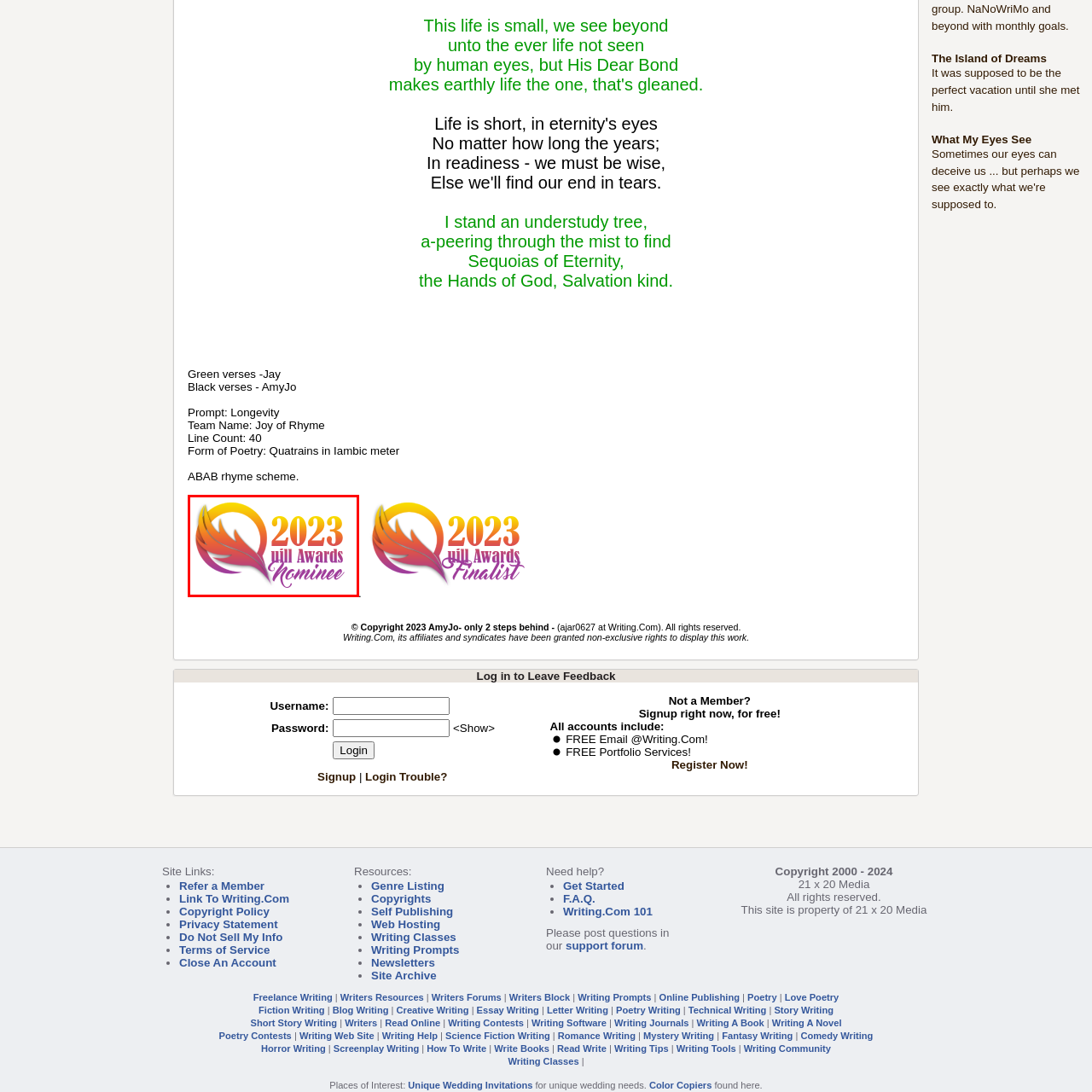What is the purpose of the Quill Awards?
Observe the image inside the red bounding box carefully and answer the question in detail.

The purpose of the Quill Awards can be inferred from the caption, which states that the emblem symbolizes recognition for outstanding writing, highlighting the work of authors who have been nominated for the prestigious award in 2023.